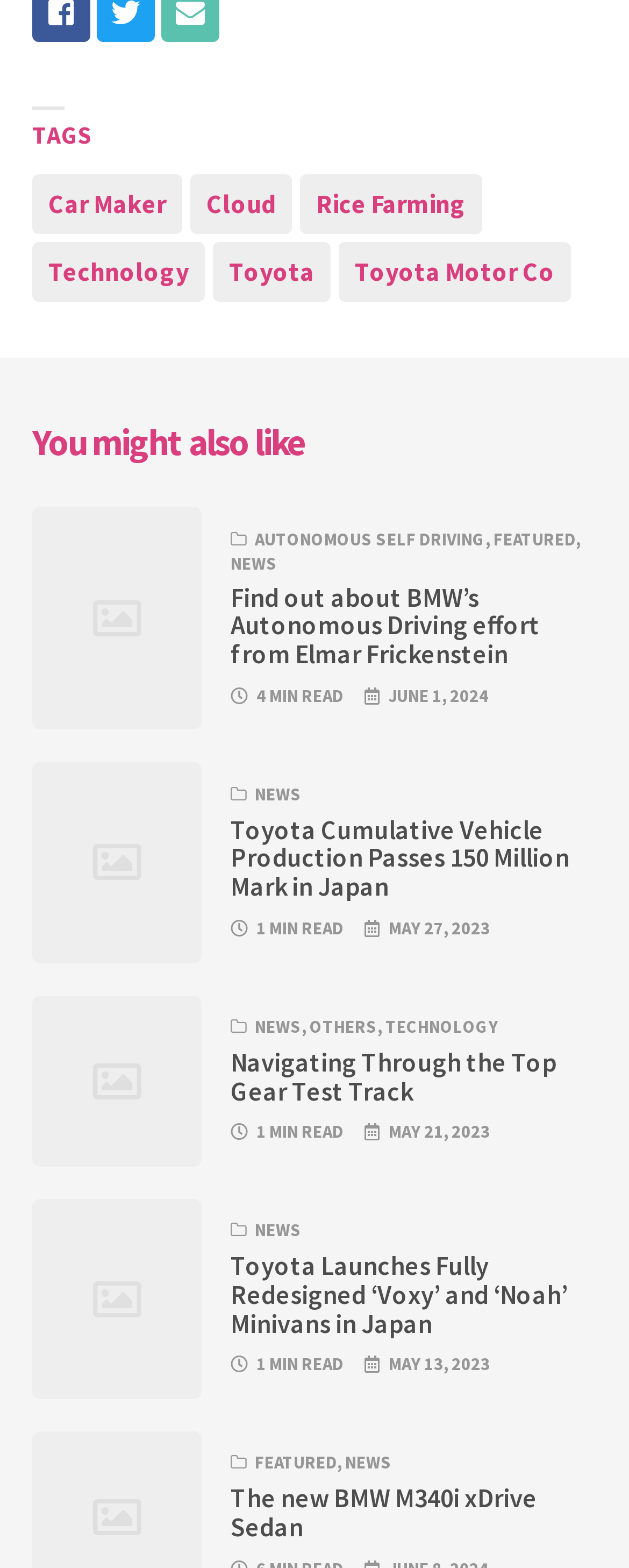Please determine the bounding box coordinates for the element with the description: "parent_node: NEWS, OTHERS, TECHNOLOGY".

[0.051, 0.634, 0.321, 0.744]